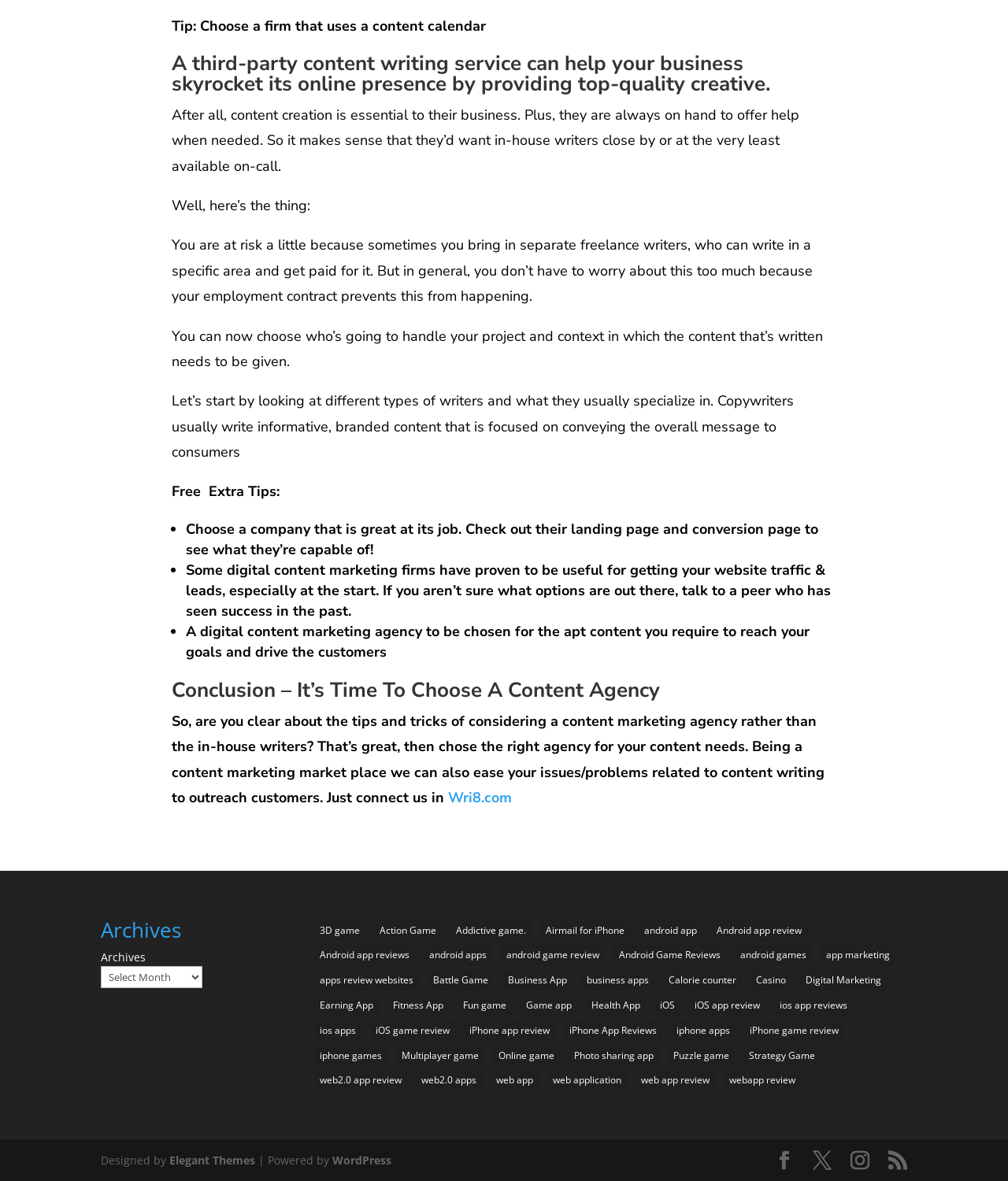What is the purpose of the 'Archives' section?
From the screenshot, provide a brief answer in one word or phrase.

To access past articles